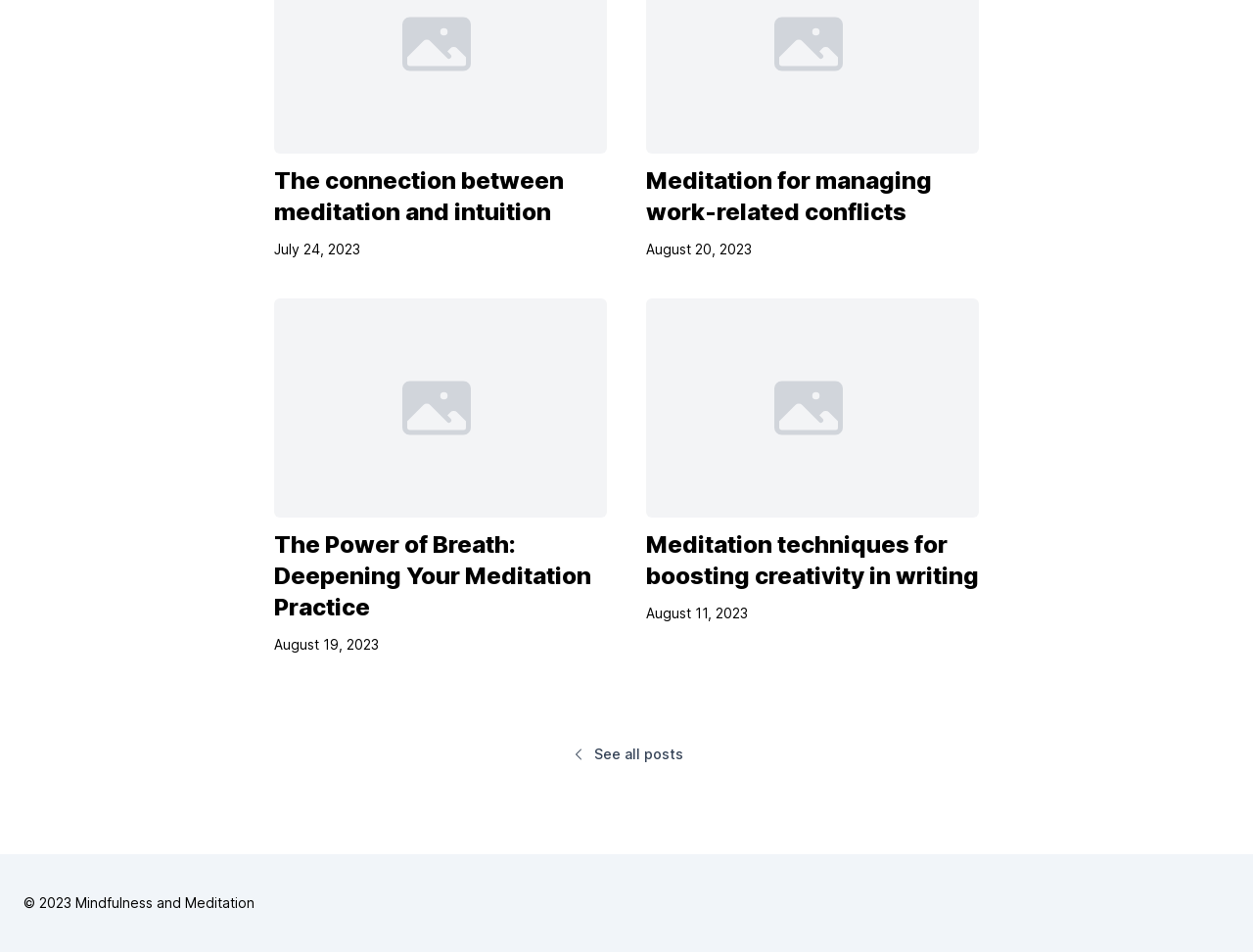Give a one-word or short phrase answer to this question: 
What is the purpose of the link 'View Article'?

To view the full article